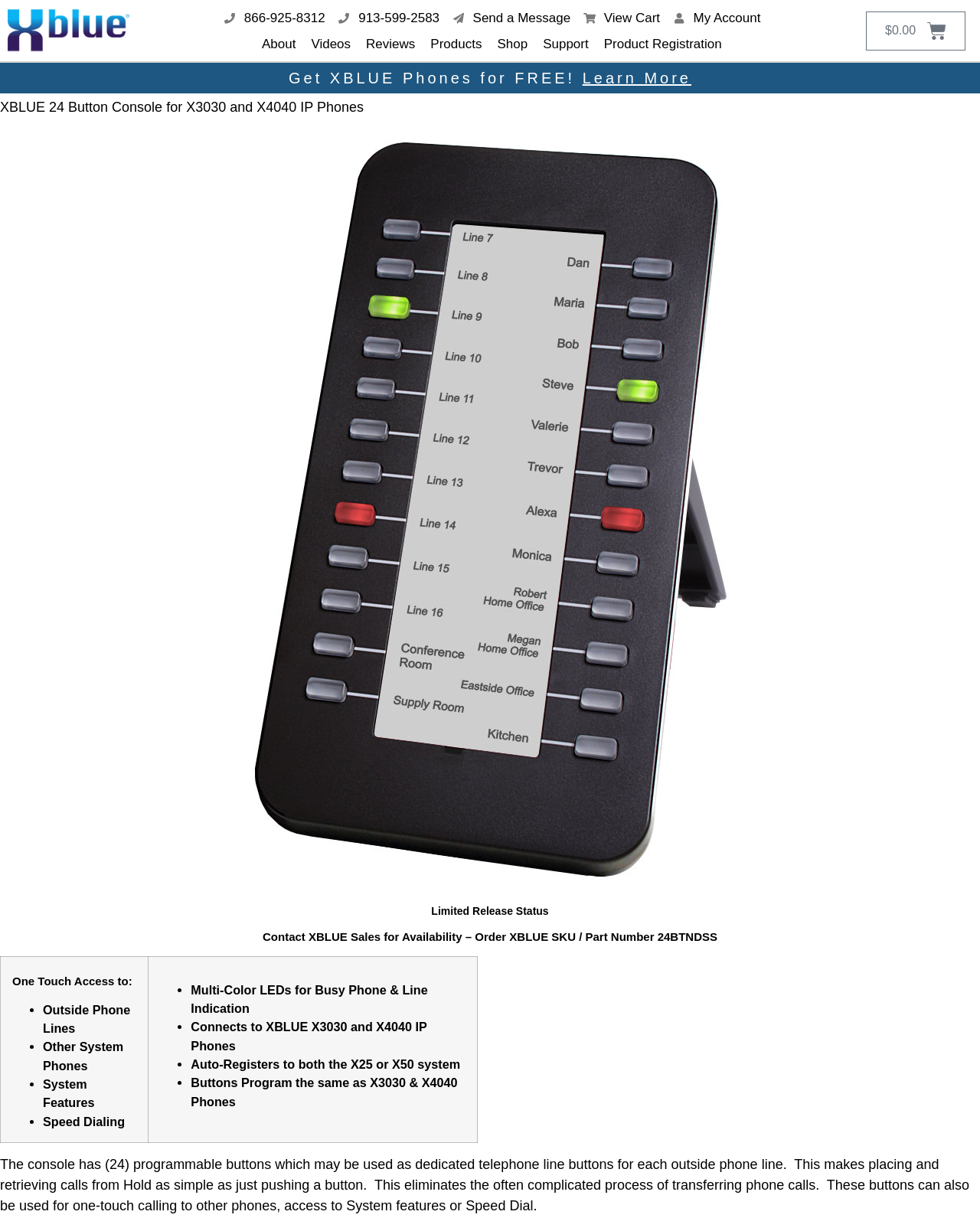Provide the bounding box coordinates in the format (top-left x, top-left y, bottom-right x, bottom-right y). All values are floating point numbers between 0 and 1. Determine the bounding box coordinate of the UI element described as: View Cart

[0.595, 0.007, 0.673, 0.023]